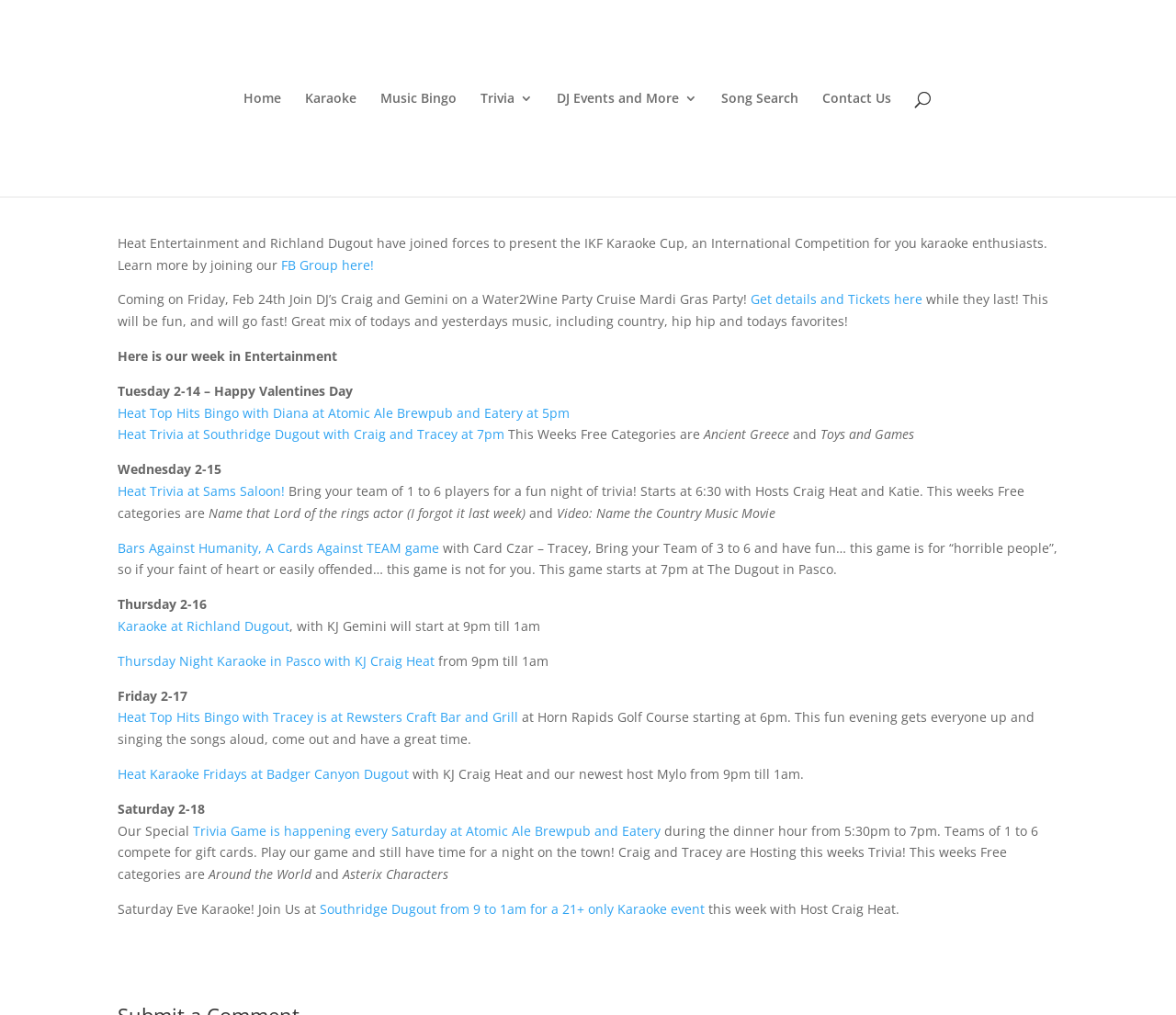Please find and report the bounding box coordinates of the element to click in order to perform the following action: "Click HOME". The coordinates should be expressed as four float numbers between 0 and 1, in the format [left, top, right, bottom].

None